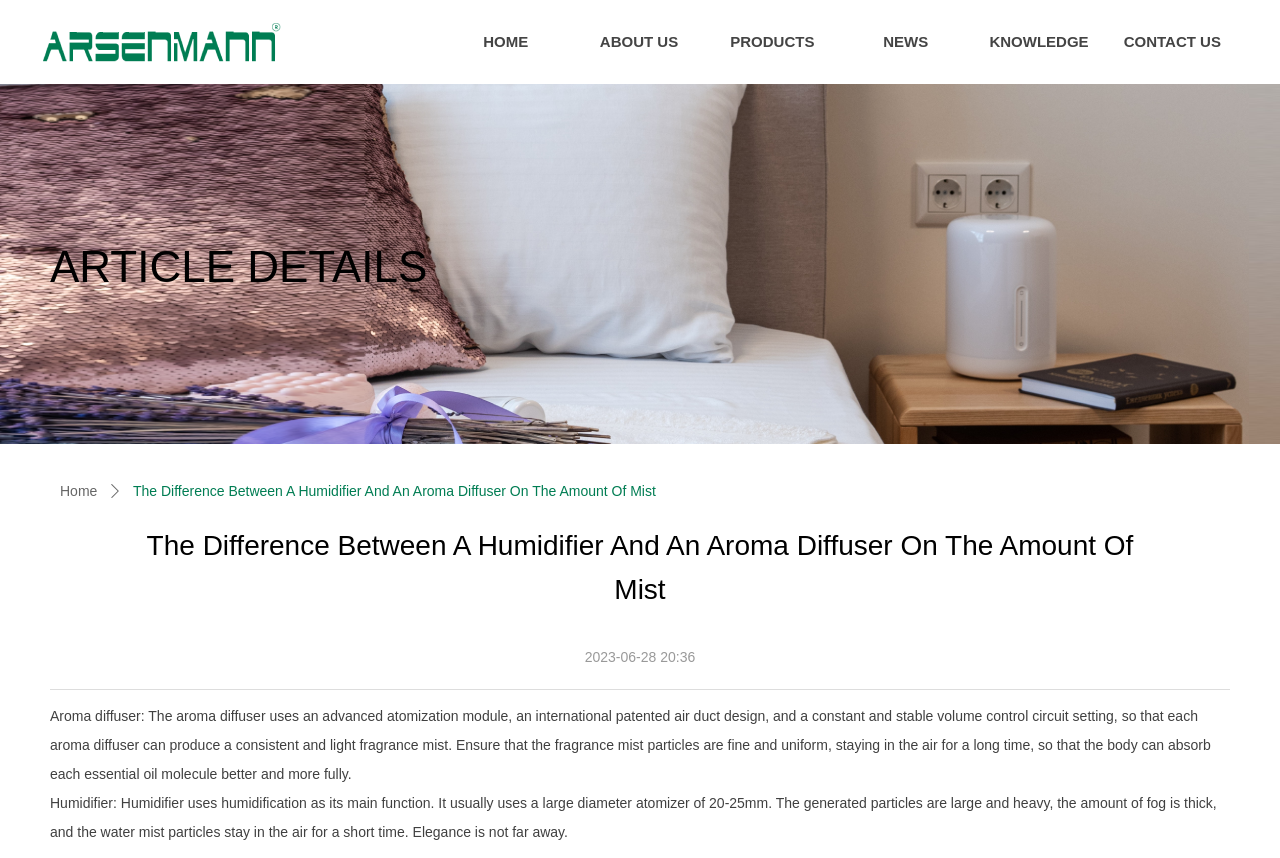Use a single word or phrase to answer the question:
What is the purpose of the air duct design in an aroma diffuser?

To produce consistent mist